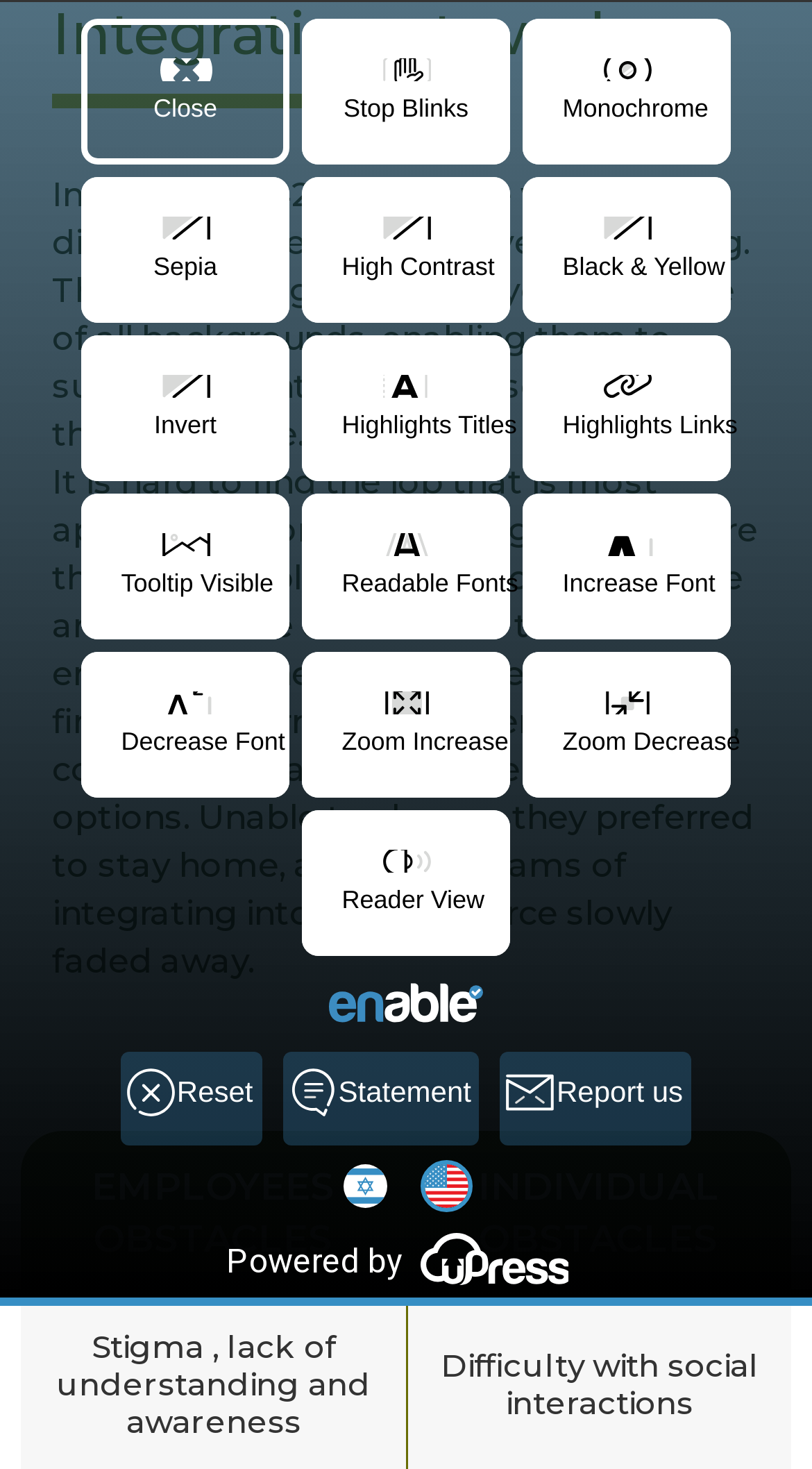Answer the question using only a single word or phrase: 
How many menu items are in the toolbar?

14